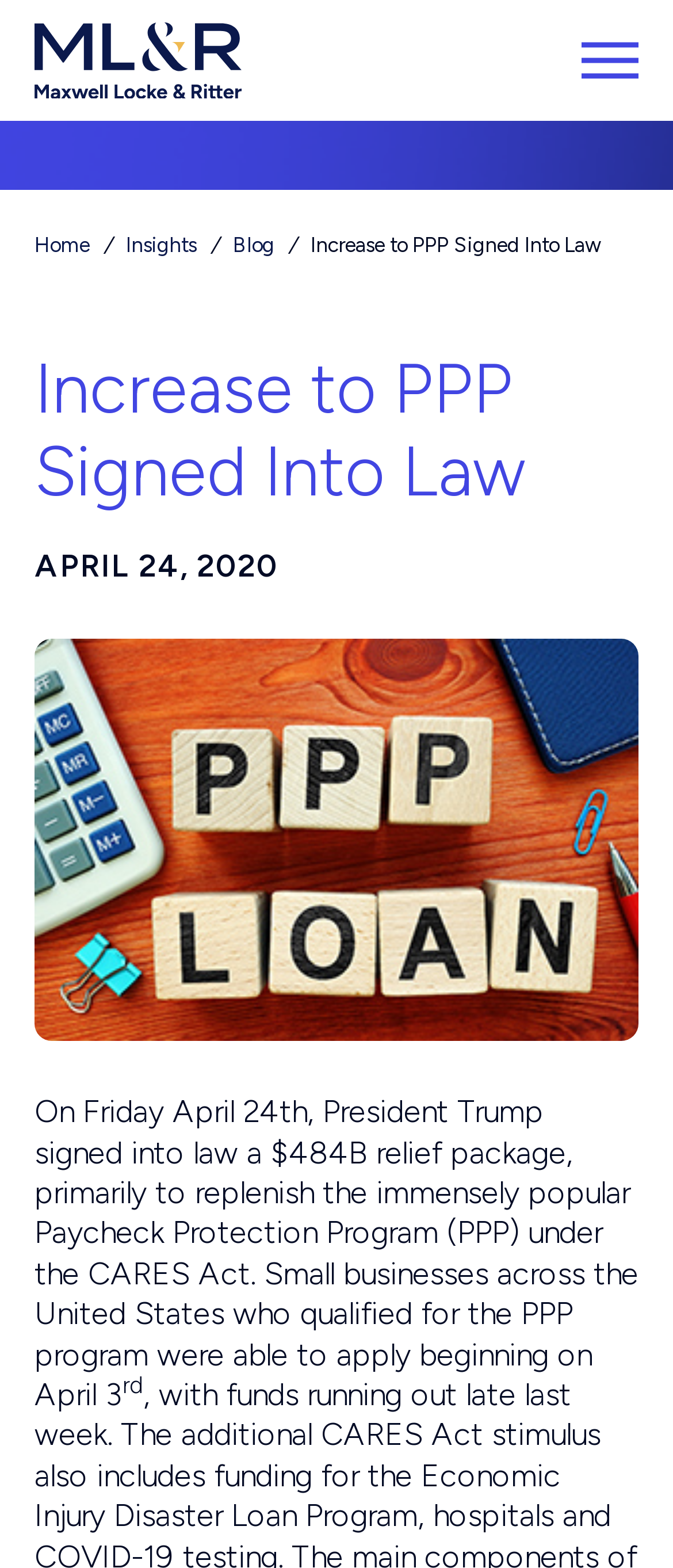Respond with a single word or phrase to the following question:
What program is replenished by the relief package?

Paycheck Protection Program (PPP)